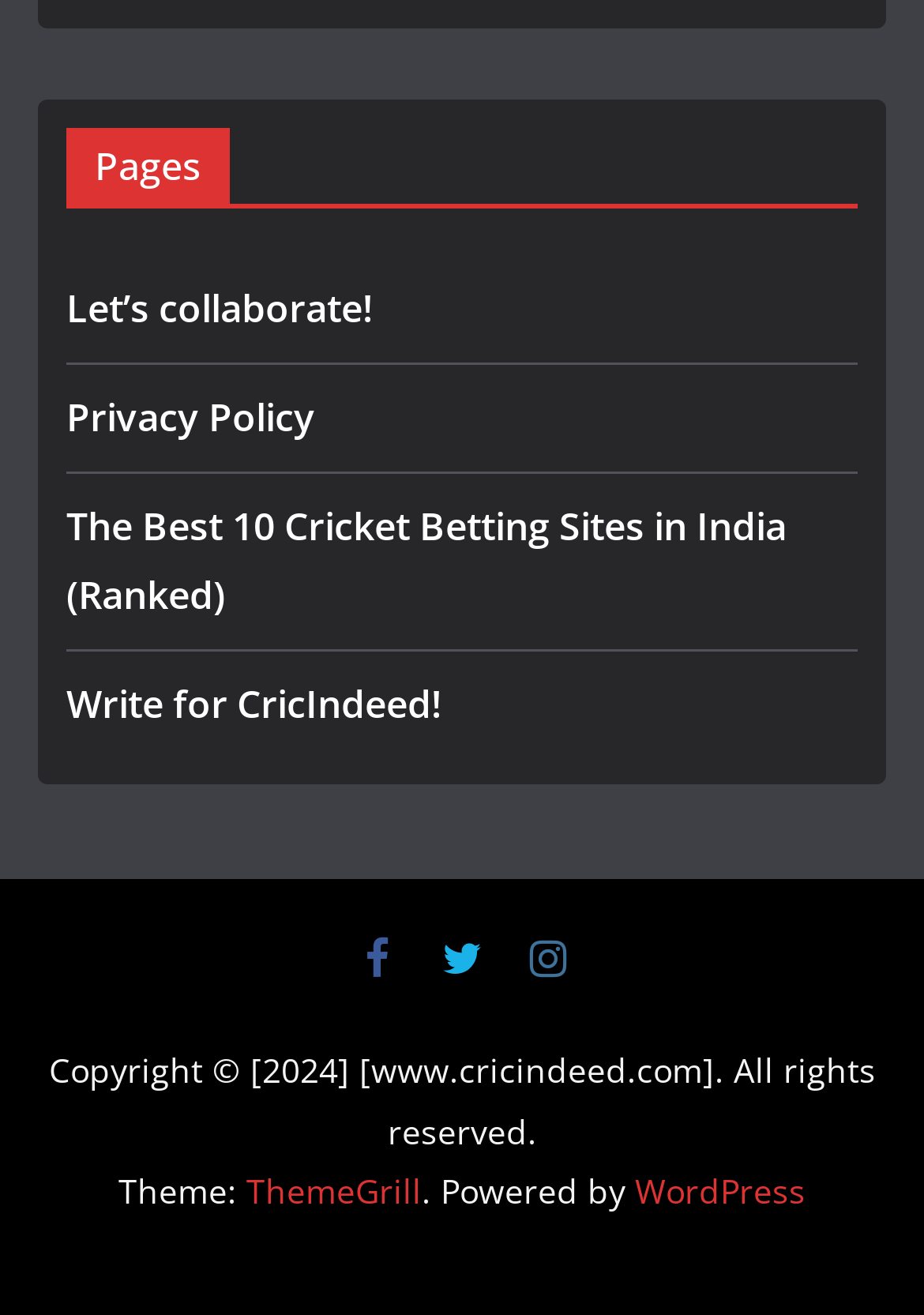Predict the bounding box of the UI element based on this description: "Write for CricIndeed!".

[0.072, 0.515, 0.477, 0.554]